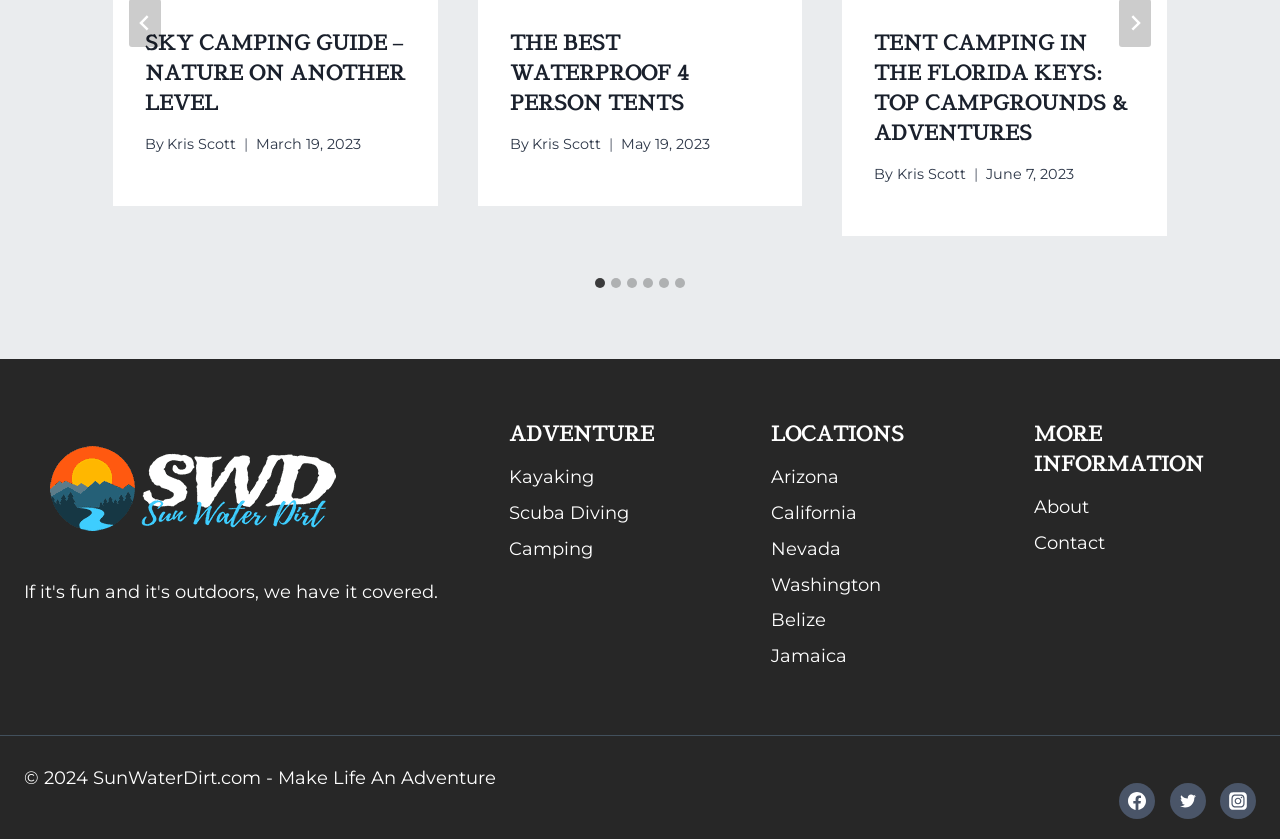Kindly provide the bounding box coordinates of the section you need to click on to fulfill the given instruction: "Read the article about Sky Camping Guide".

[0.113, 0.034, 0.317, 0.141]